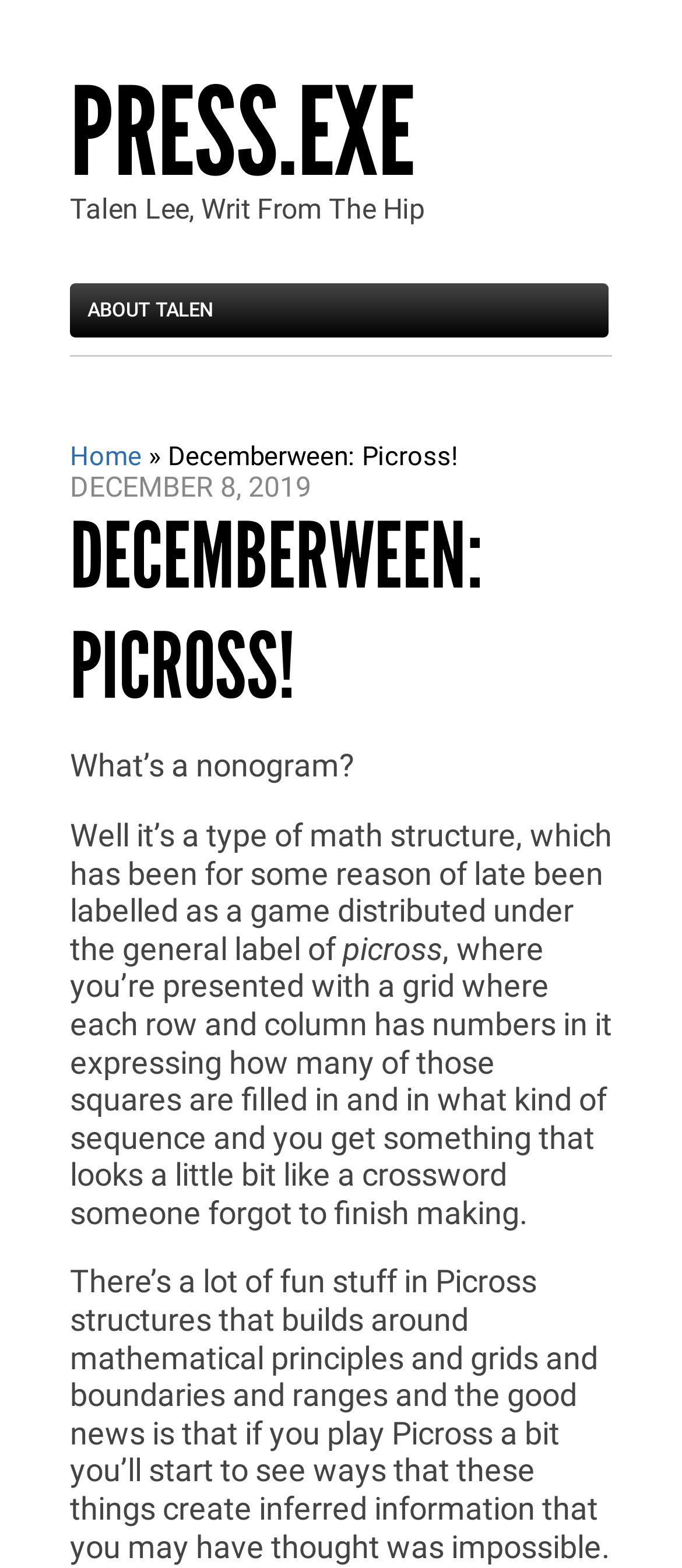Detail the features and information presented on the webpage.

The webpage is about Decemberween: Picross!, a type of math structure that has been labeled as a game. At the top left of the page, there is a link to "PRESS.EXE" and a static text "Talen Lee, Writ From The Hip". Below these elements, there is a link to "ABOUT TALEN" and a link to "Home" with a "»" symbol in between. 

To the right of the "Home" link, there is a static text "Decemberween: Picross!" which serves as a header. Below this header, there is a subheader "DECEMBER 8, 2019" and a heading "DECEMBERWEEN: PICROSS!". 

The main content of the page starts with a question "What’s a nonogram?" followed by a description of what a nonogram is, which is a type of math structure that has been labeled as a game distributed under the general label of picross. The description continues to explain how picross works, where you’re presented with a grid where each row and column has numbers in it expressing how many of those squares are filled in and in what kind of sequence. 

The text then goes on to explain the fun aspects of Picross structures, how they build around mathematical principles and grids, and how playing Picross can help you see ways that these things create inferred information that you may have thought was impossible.